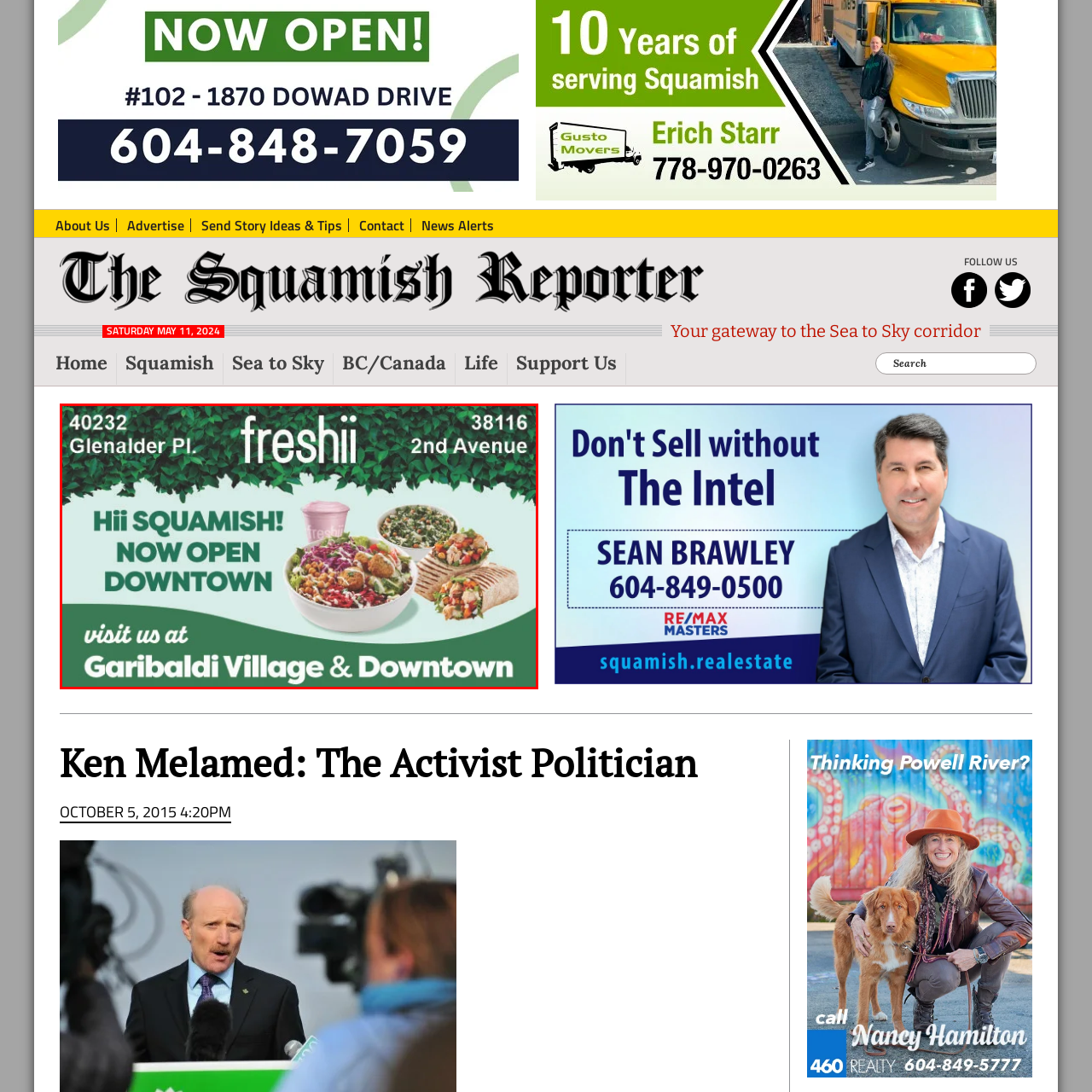What is the address of Freshii in Garibaldi Village?
Concentrate on the part of the image that is enclosed by the red bounding box and provide a detailed response to the question.

The caption only provides the addresses '40232 Glenalder Pl.' and '38116 2nd Avenue', but does not specify which one corresponds to the Garibaldi Village location.